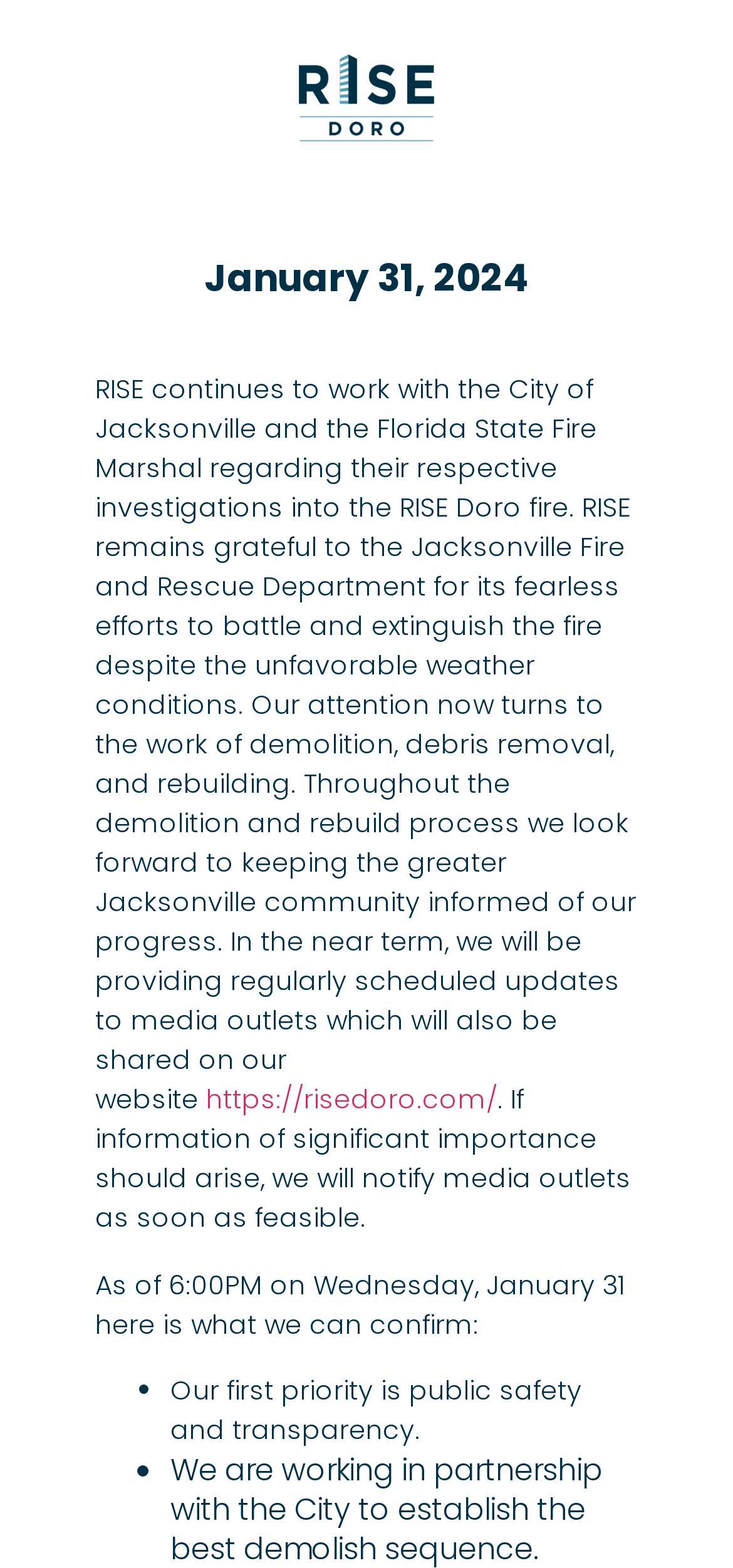What is the purpose of the webpage?
Please use the image to provide an in-depth answer to the question.

The webpage appears to be dedicated to providing updates and information about the RISE Doro fire, including the investigation, demolition, and rebuilding process. The content suggests that the purpose of the webpage is to keep the community informed about the situation.